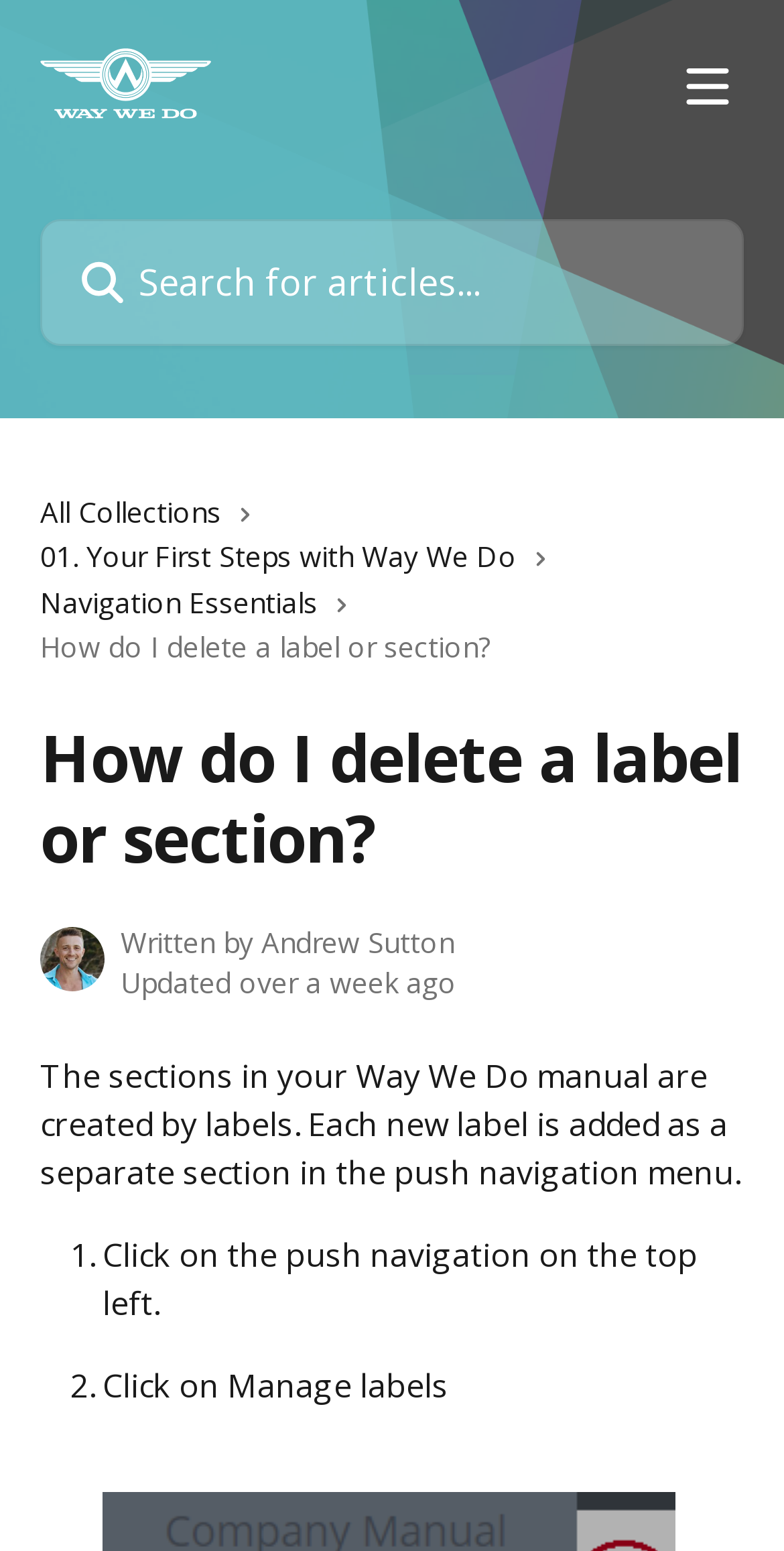Using floating point numbers between 0 and 1, provide the bounding box coordinates in the format (top-left x, top-left y, bottom-right x, bottom-right y). Locate the UI element described here: alt="Flinders University at Twitter"

None